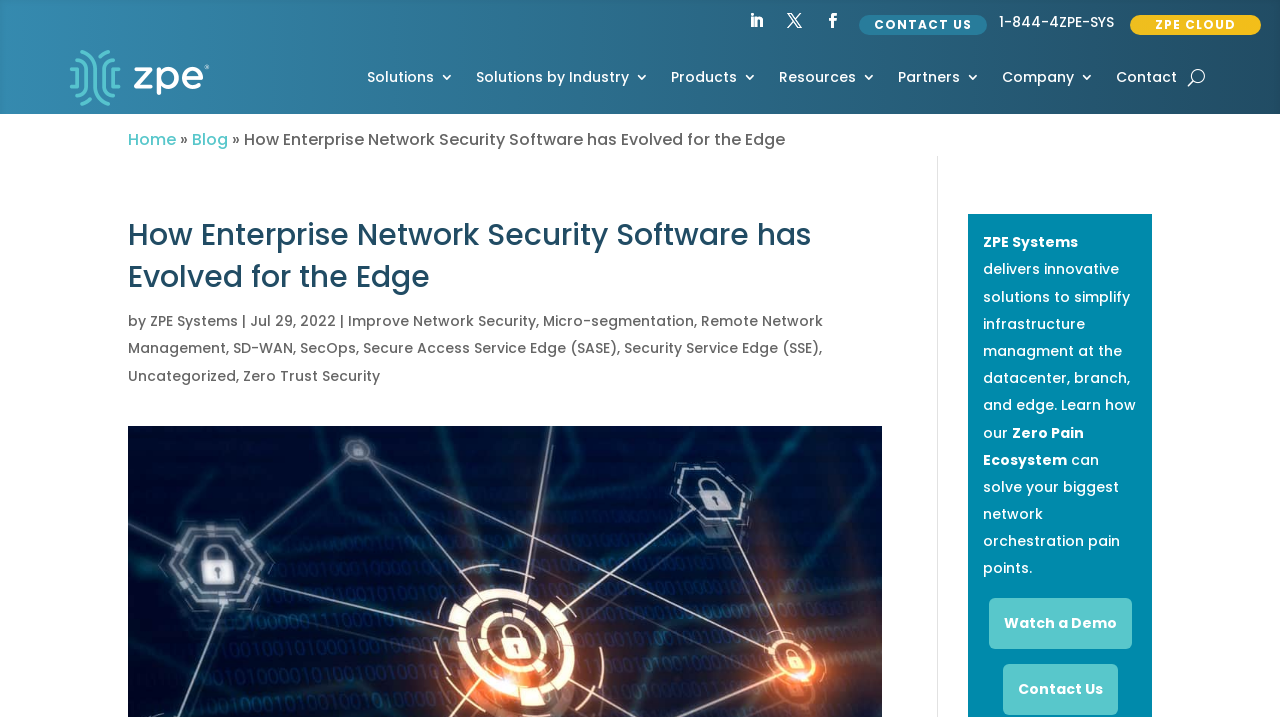Locate the bounding box coordinates of the clickable region necessary to complete the following instruction: "Click the Blog link". Provide the coordinates in the format of four float numbers between 0 and 1, i.e., [left, top, right, bottom].

[0.15, 0.179, 0.178, 0.211]